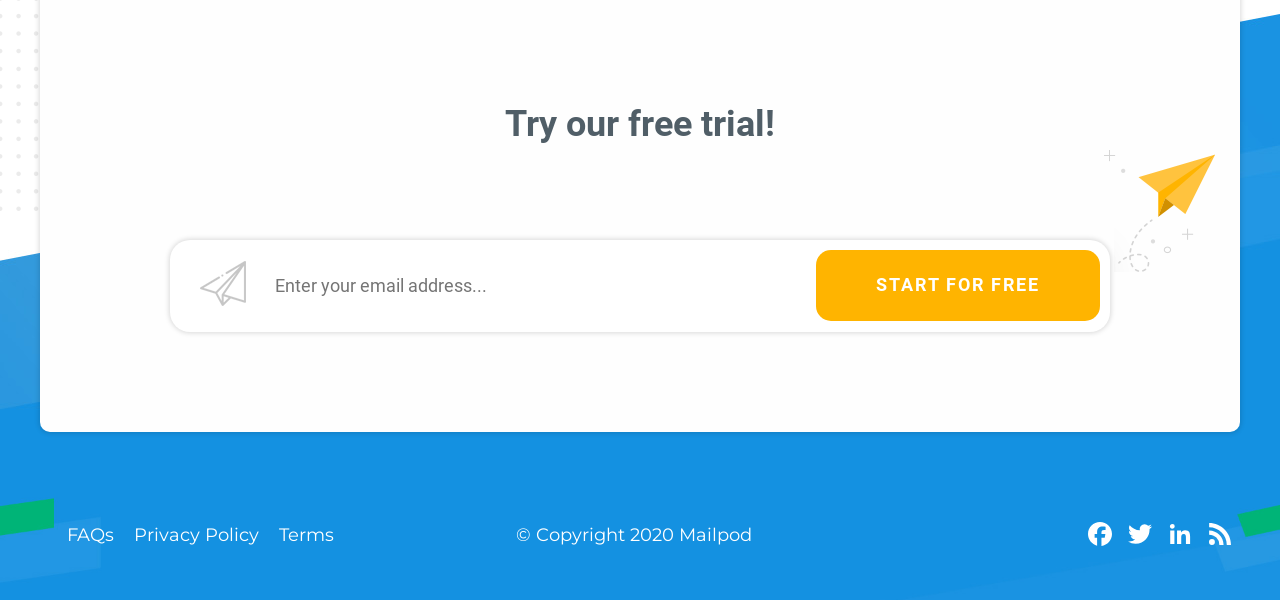What is the call-to-action button text?
Using the image, answer in one word or phrase.

Start For Free